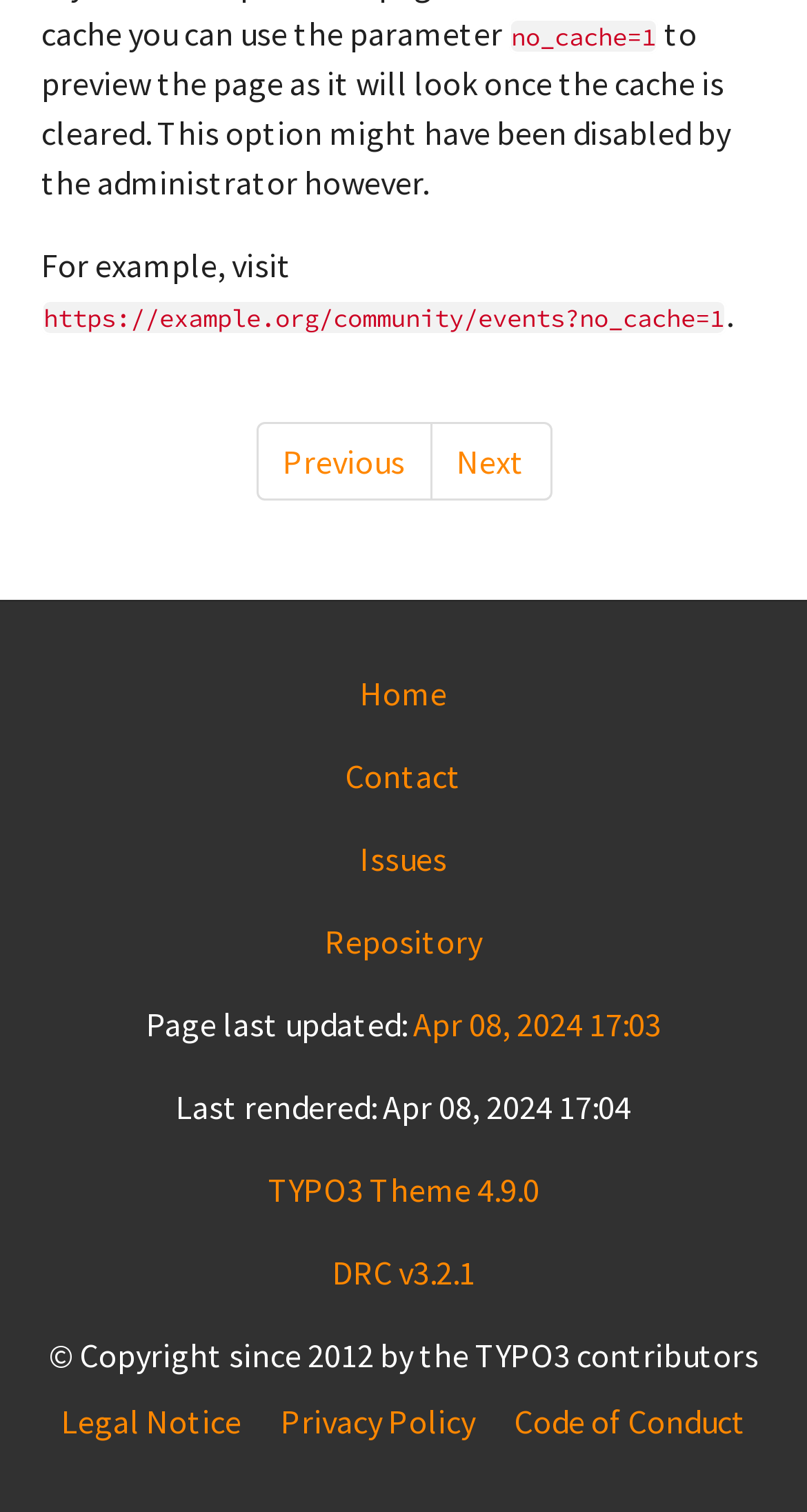Could you determine the bounding box coordinates of the clickable element to complete the instruction: "check last updated time"? Provide the coordinates as four float numbers between 0 and 1, i.e., [left, top, right, bottom].

[0.512, 0.663, 0.819, 0.691]